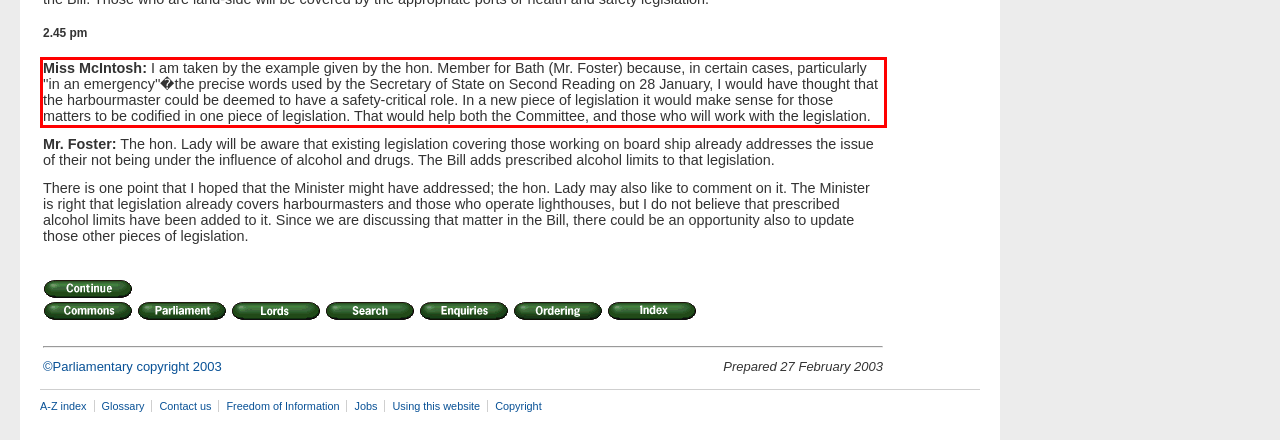Look at the screenshot of the webpage, locate the red rectangle bounding box, and generate the text content that it contains.

Miss McIntosh: I am taken by the example given by the hon. Member for Bath (Mr. Foster) because, in certain cases, particularly ''in an emergency''�the precise words used by the Secretary of State on Second Reading on 28 January, I would have thought that the harbourmaster could be deemed to have a safety-critical role. In a new piece of legislation it would make sense for those matters to be codified in one piece of legislation. That would help both the Committee, and those who will work with the legislation.